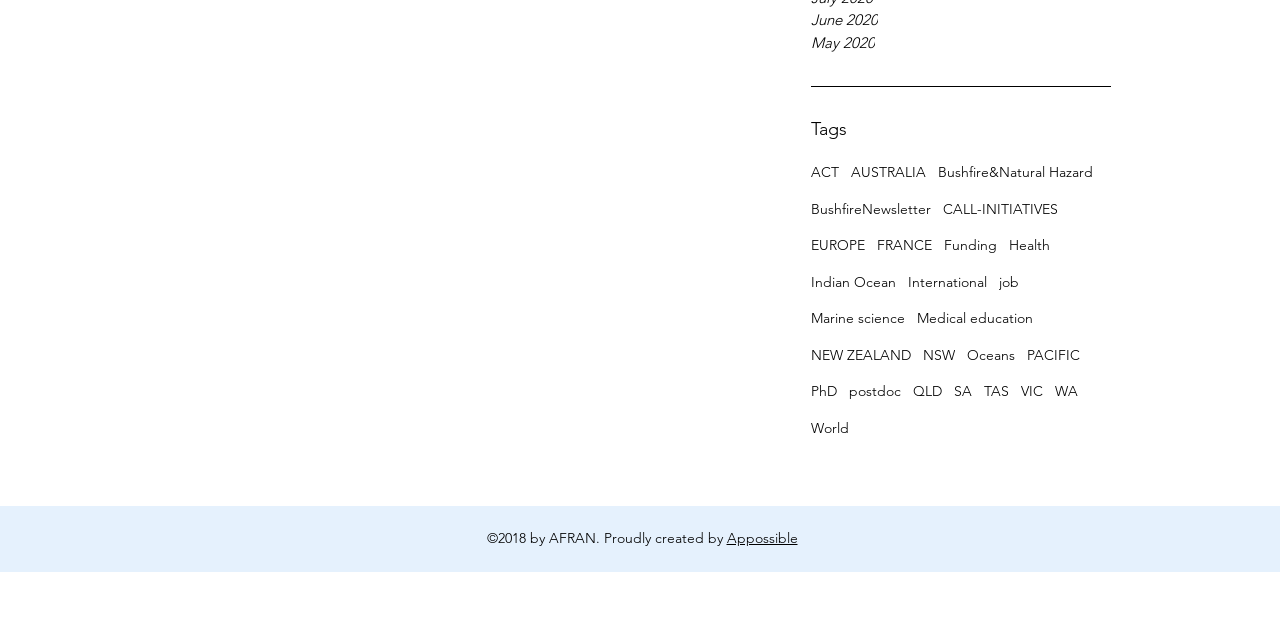What is the copyright year?
Look at the image and answer the question using a single word or phrase.

2018